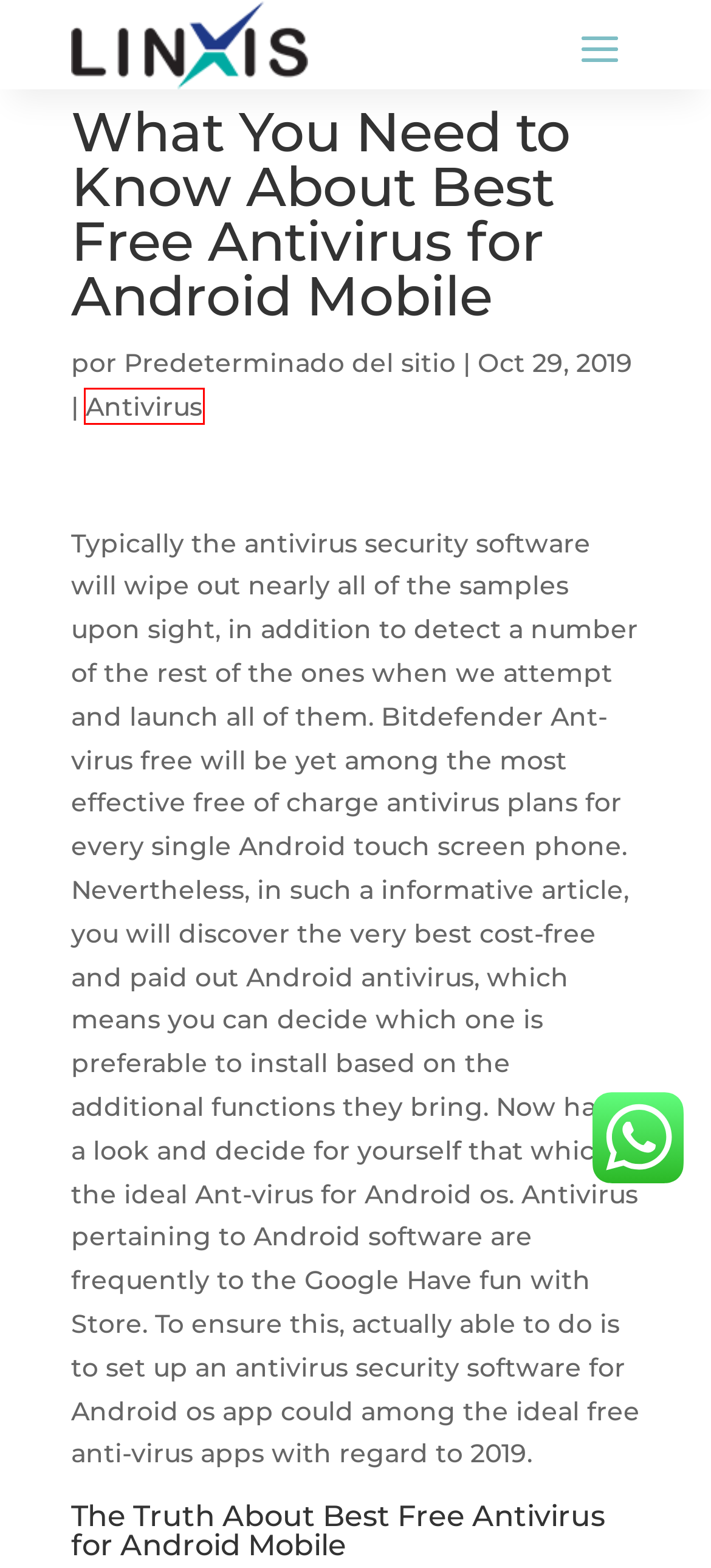Analyze the screenshot of a webpage featuring a red rectangle around an element. Pick the description that best fits the new webpage after interacting with the element inside the red bounding box. Here are the candidates:
A. guatemalan brides | Linxis
B. Predeterminado del sitio | Linxis
C. guyanese brides | Linxis
D. sonusahdev.com | Linxis
E. Antivirus | Linxis
F. bolivian brides | Linxis
G. fuckbook search | Linxis
H. best dating sites | Linxis

E